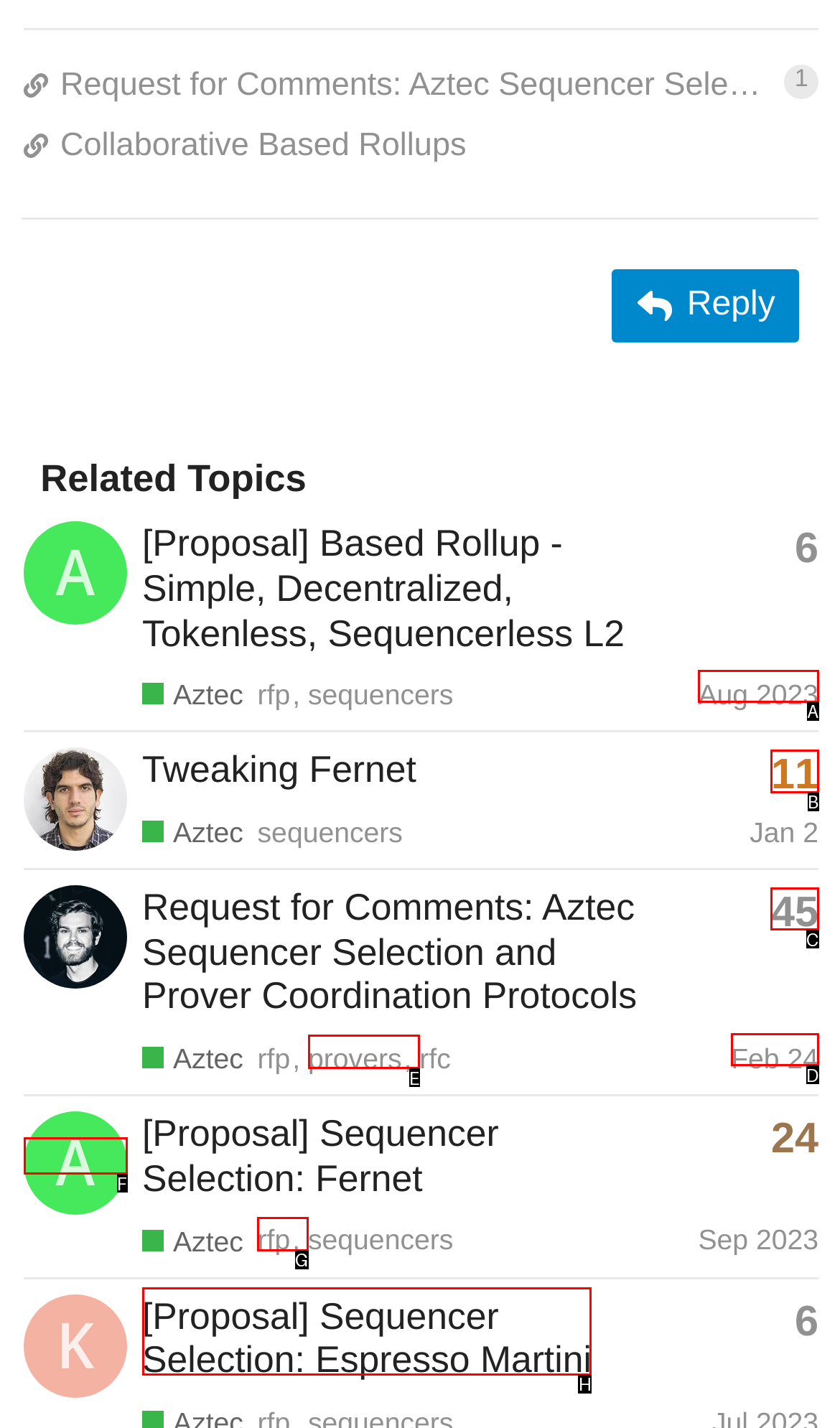Point out the option that aligns with the description: [Proposal] Sequencer Selection: Espresso Martini
Provide the letter of the corresponding choice directly.

H